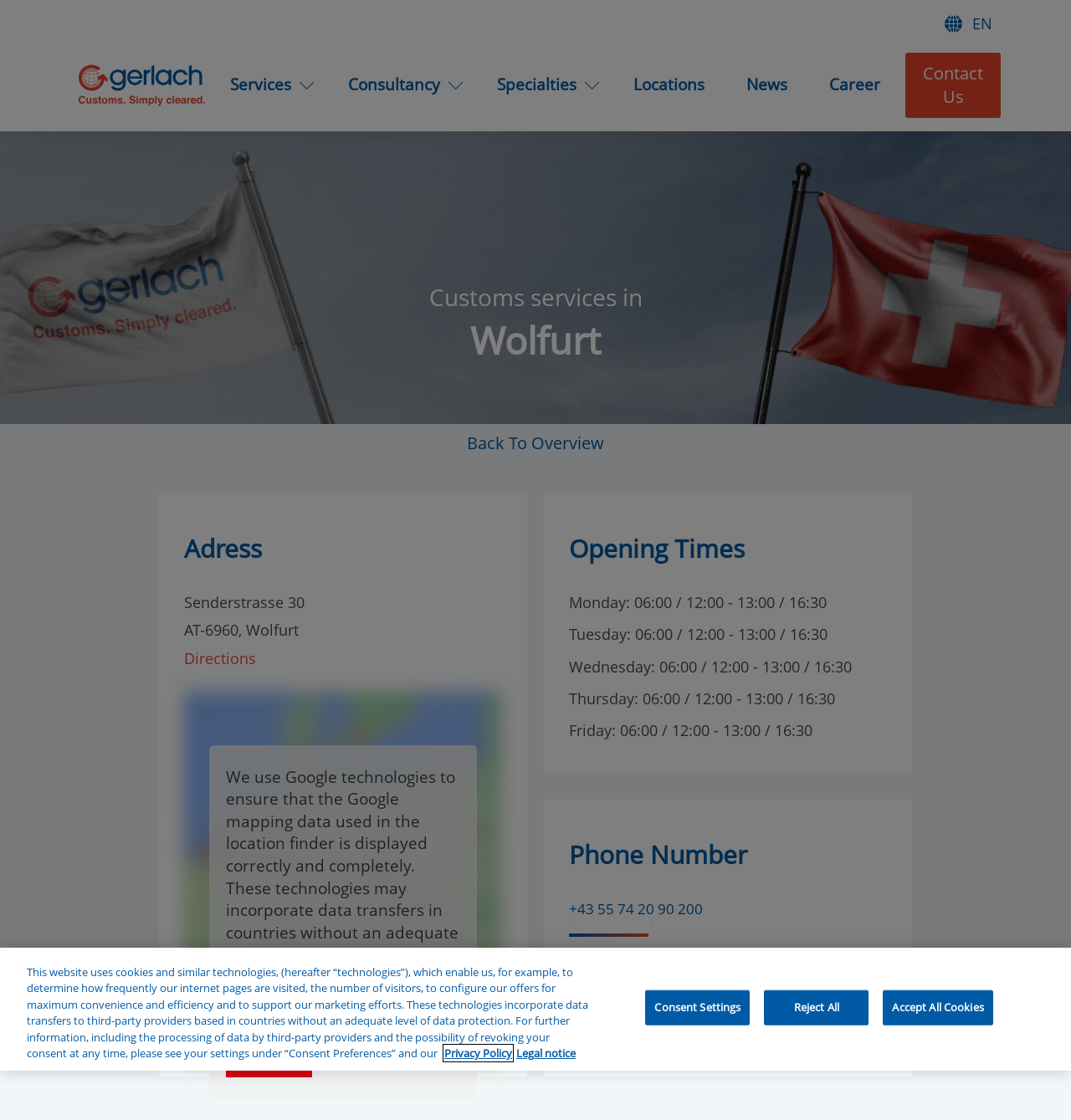What are the opening hours of Gerlach Customs on Monday?
Based on the screenshot, answer the question with a single word or phrase.

06:00 / 12:00 - 13:00 / 16:30